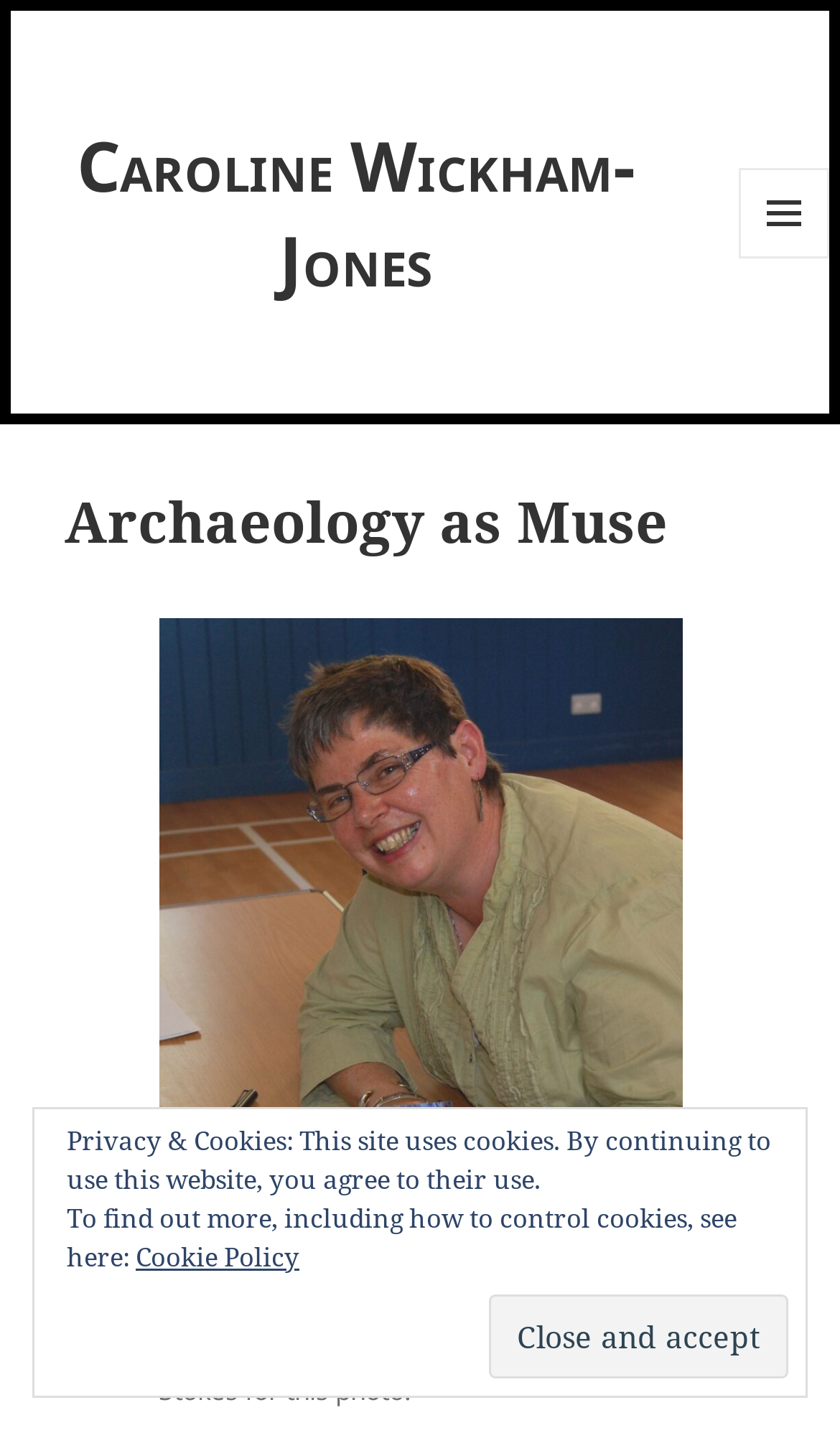Illustrate the webpage's structure and main components comprehensively.

The webpage is about Caroline Wickham-Jones, an archaeologist, and her muse. At the top left, there is a link to Caroline Wickham-Jones' profile. Next to it, on the top right, there is a button labeled "MENU AND WIDGETS" that expands to reveal a secondary menu.

Below the top section, there is a header with a heading that reads "Archaeology as Muse". Underneath the header, there is a figure with a caption that describes a photo of Caroline Wickham-Jones, taken by Pete Stokes. The caption mentions that she loves reading and writing, but cannot write fiction.

At the bottom of the page, there is a section with a button labeled "Close and accept" and two paragraphs of text. The first paragraph informs users that the site uses cookies and that by continuing to use the website, they agree to their use. The second paragraph provides more information about cookies and links to a "Cookie Policy" page.

Overall, the webpage appears to be a personal or professional website for Caroline Wickham-Jones, with a focus on her work and interests in archaeology.